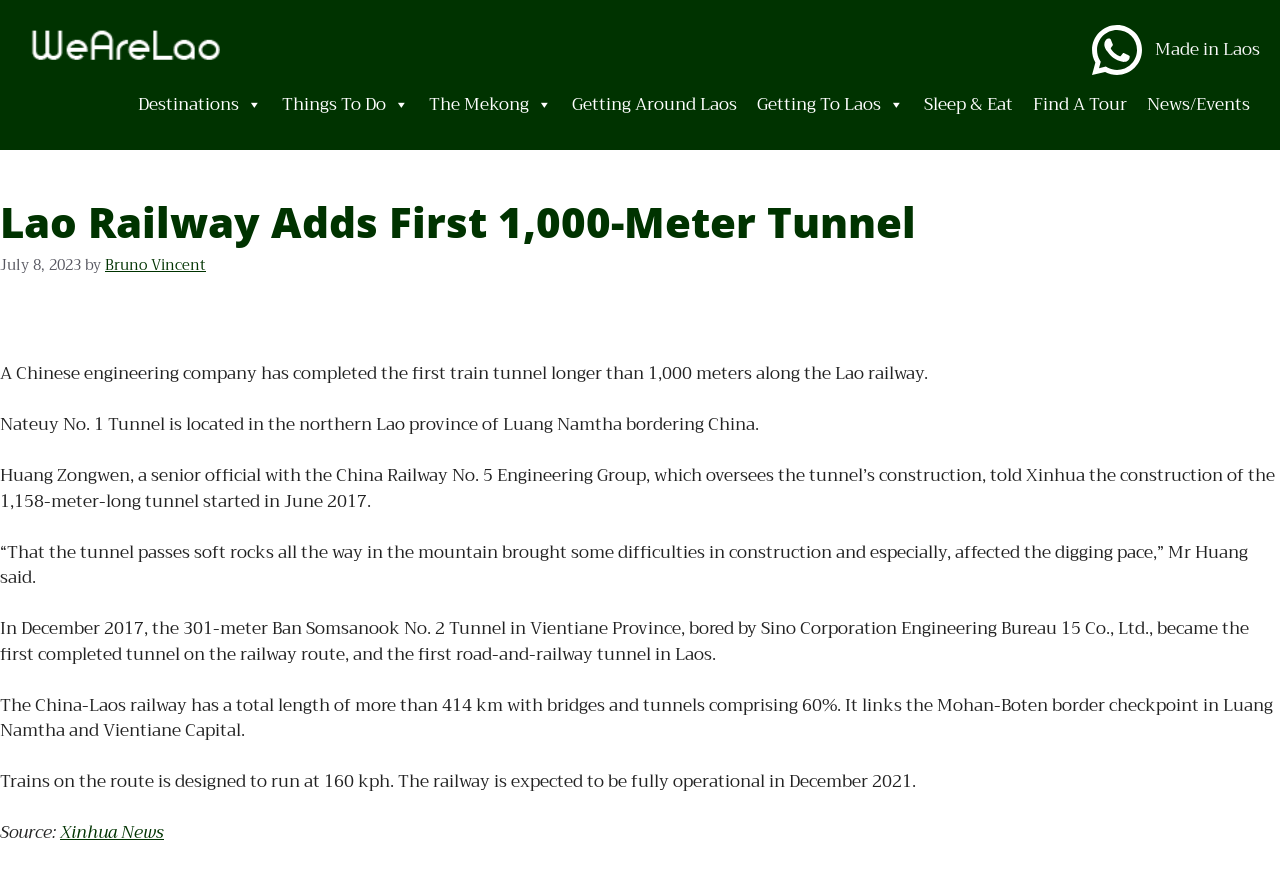Please find the bounding box coordinates of the section that needs to be clicked to achieve this instruction: "Explore Destinations".

[0.902, 0.042, 0.984, 0.07]